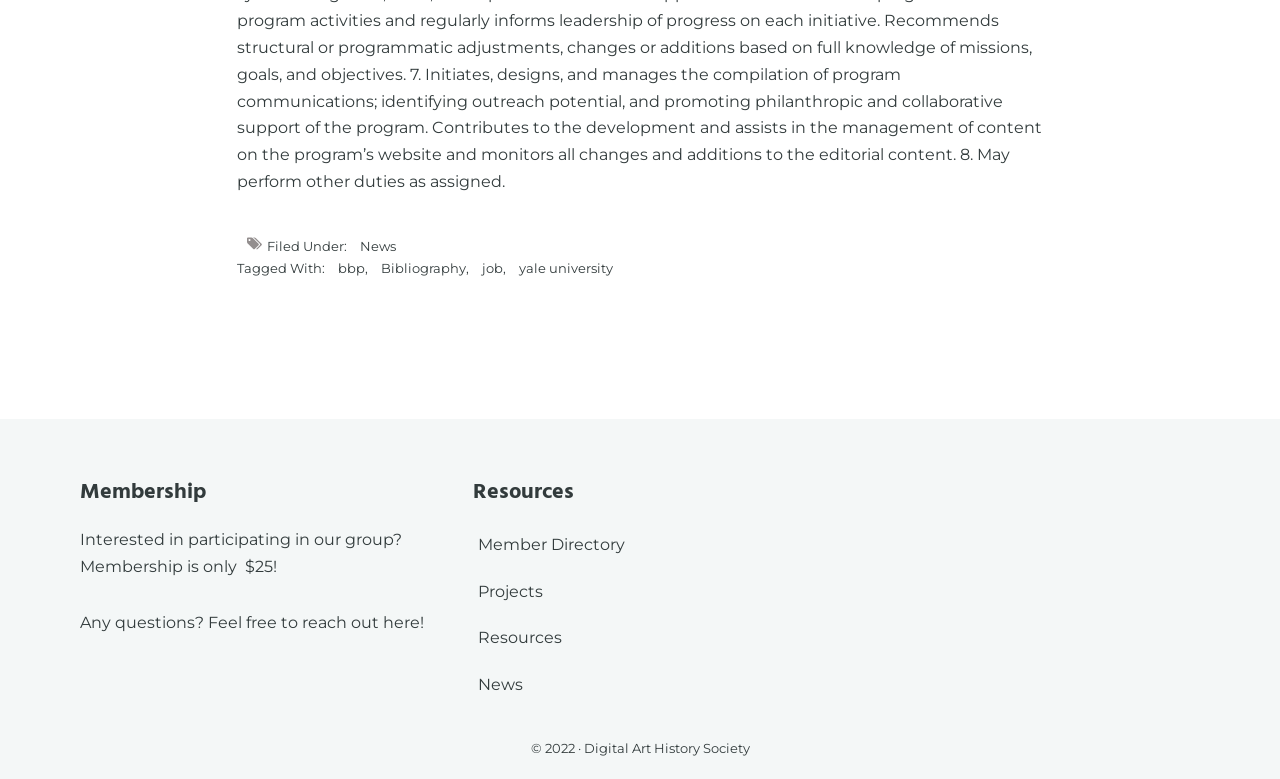Answer the question using only one word or a concise phrase: What is the copyright information?

2022 Digital Art History Society